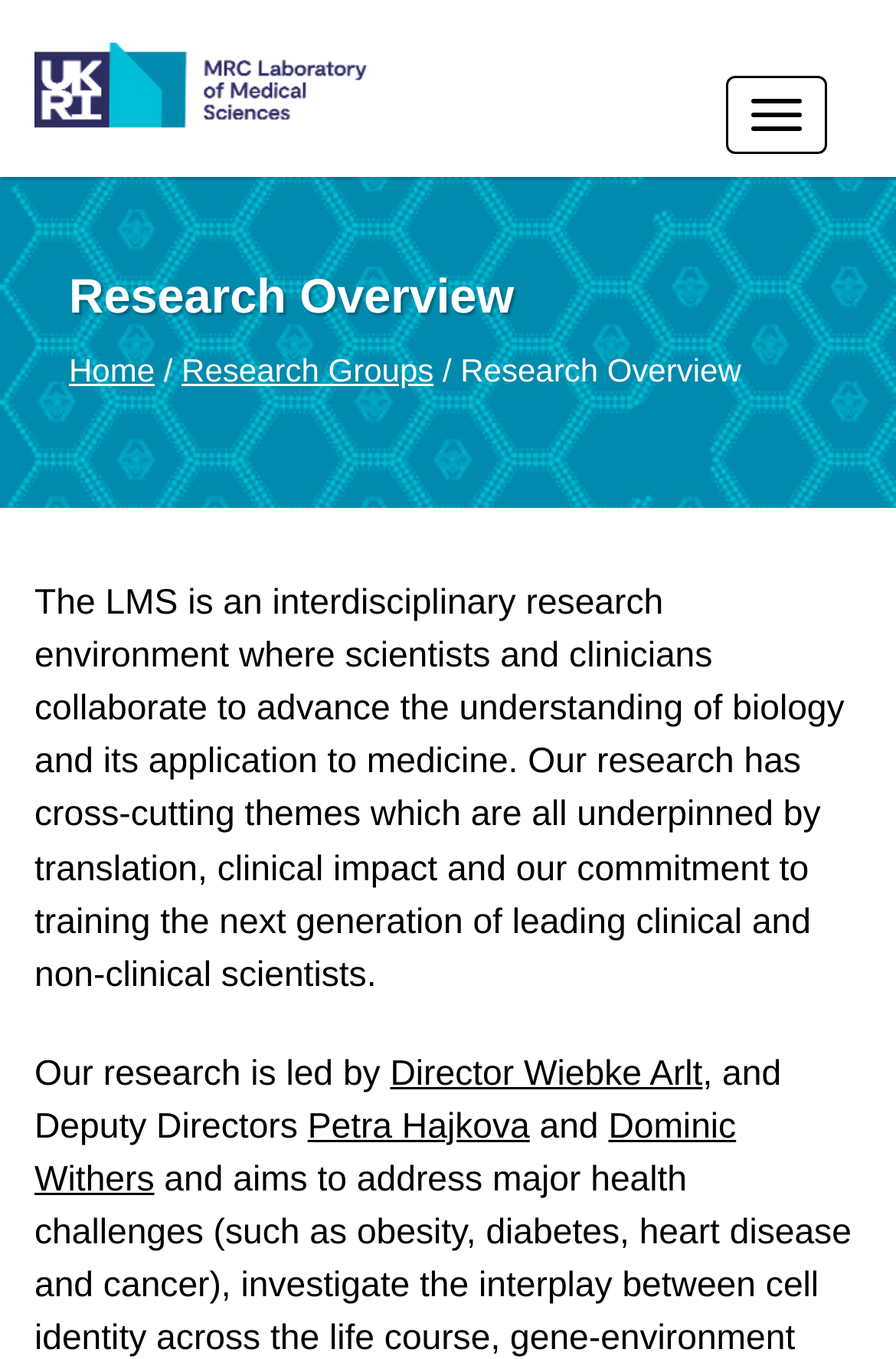What is the research environment like in LMS?
Provide a one-word or short-phrase answer based on the image.

Interdisciplinary